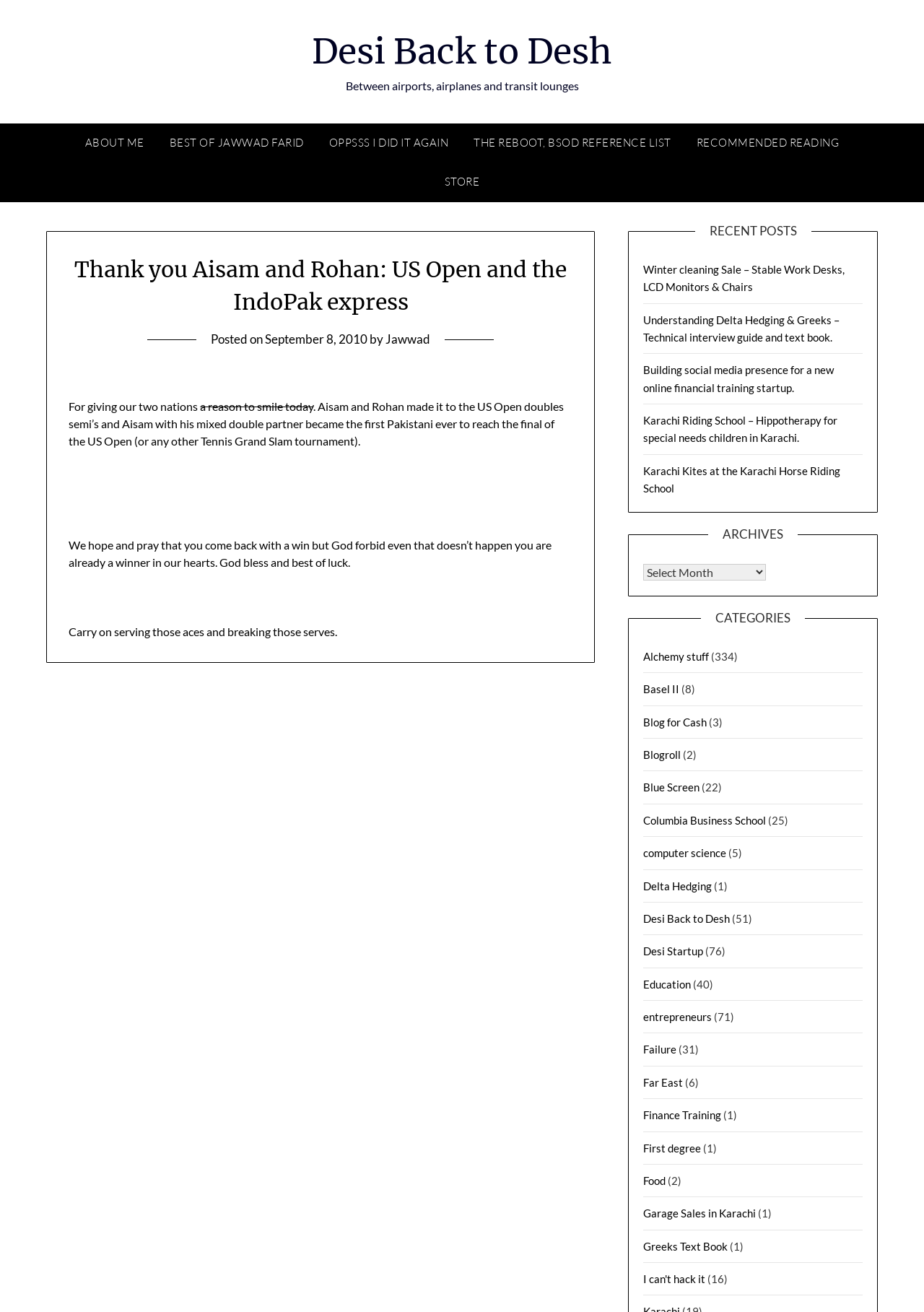Please provide a detailed answer to the question below based on the screenshot: 
How many posts are there under the category 'Desi Back to Desh'?

The number of posts under the category 'Desi Back to Desh' is mentioned as '(51)' next to the category link.